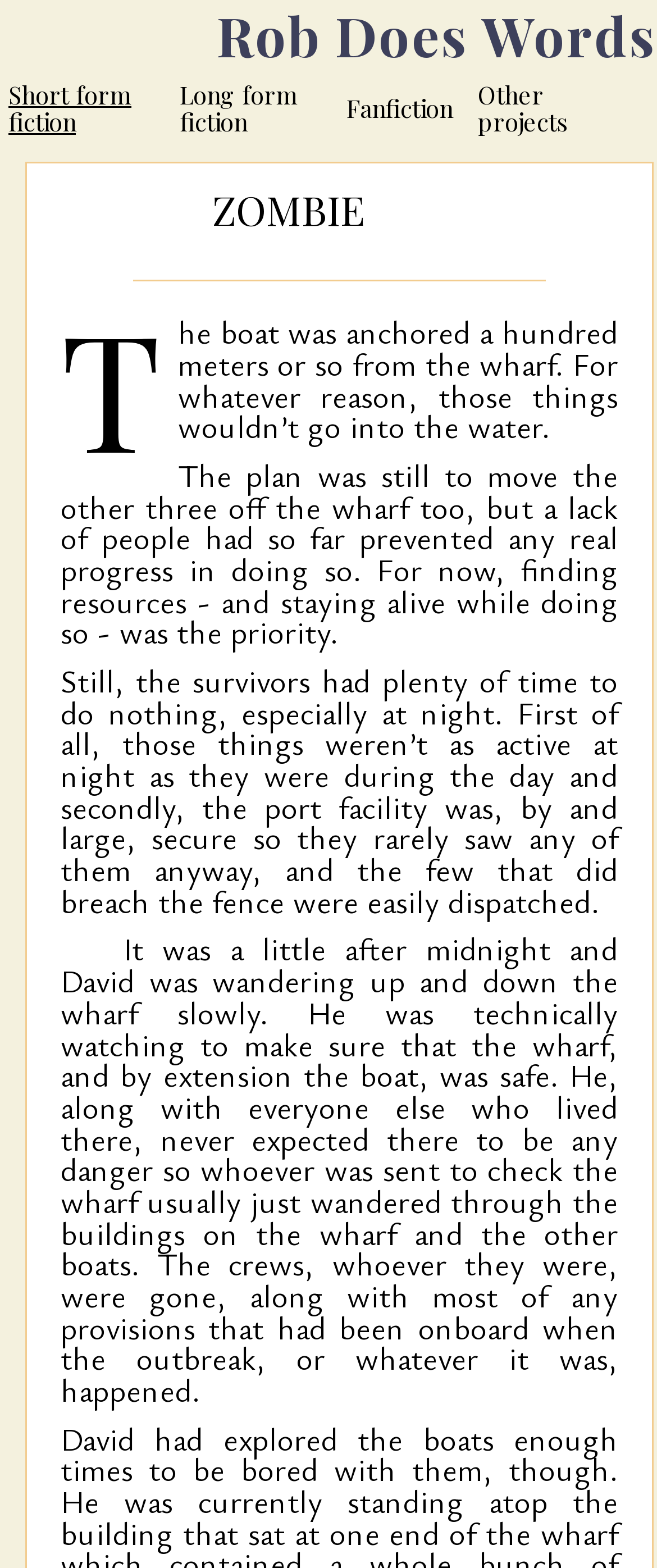What is the first sentence of the story?
Your answer should be a single word or phrase derived from the screenshot.

The boat was anchored a hundred meters or so from the wharf.